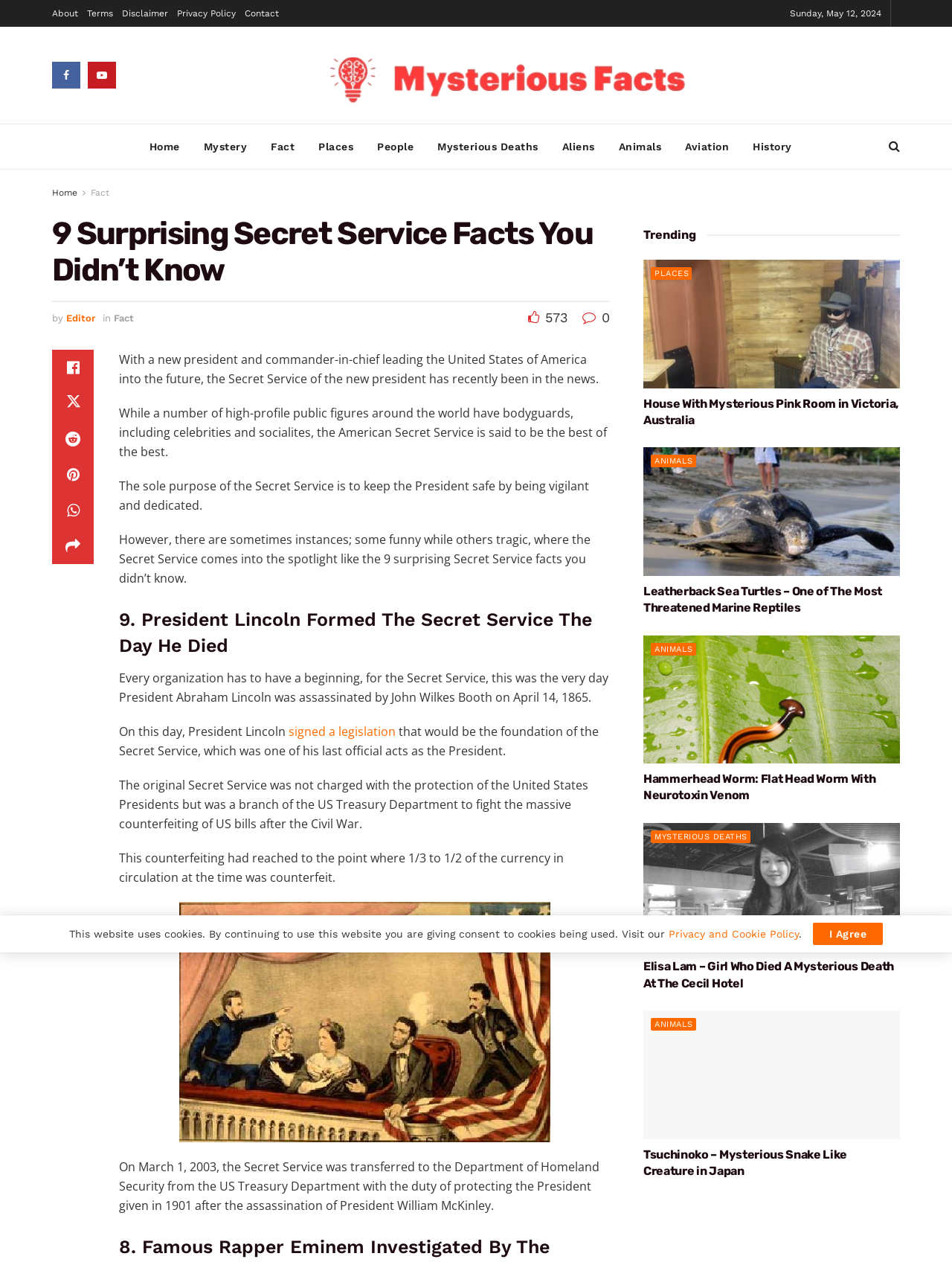Provide the bounding box coordinates of the HTML element described as: "About". The bounding box coordinates should be four float numbers between 0 and 1, i.e., [left, top, right, bottom].

[0.055, 0.0, 0.082, 0.021]